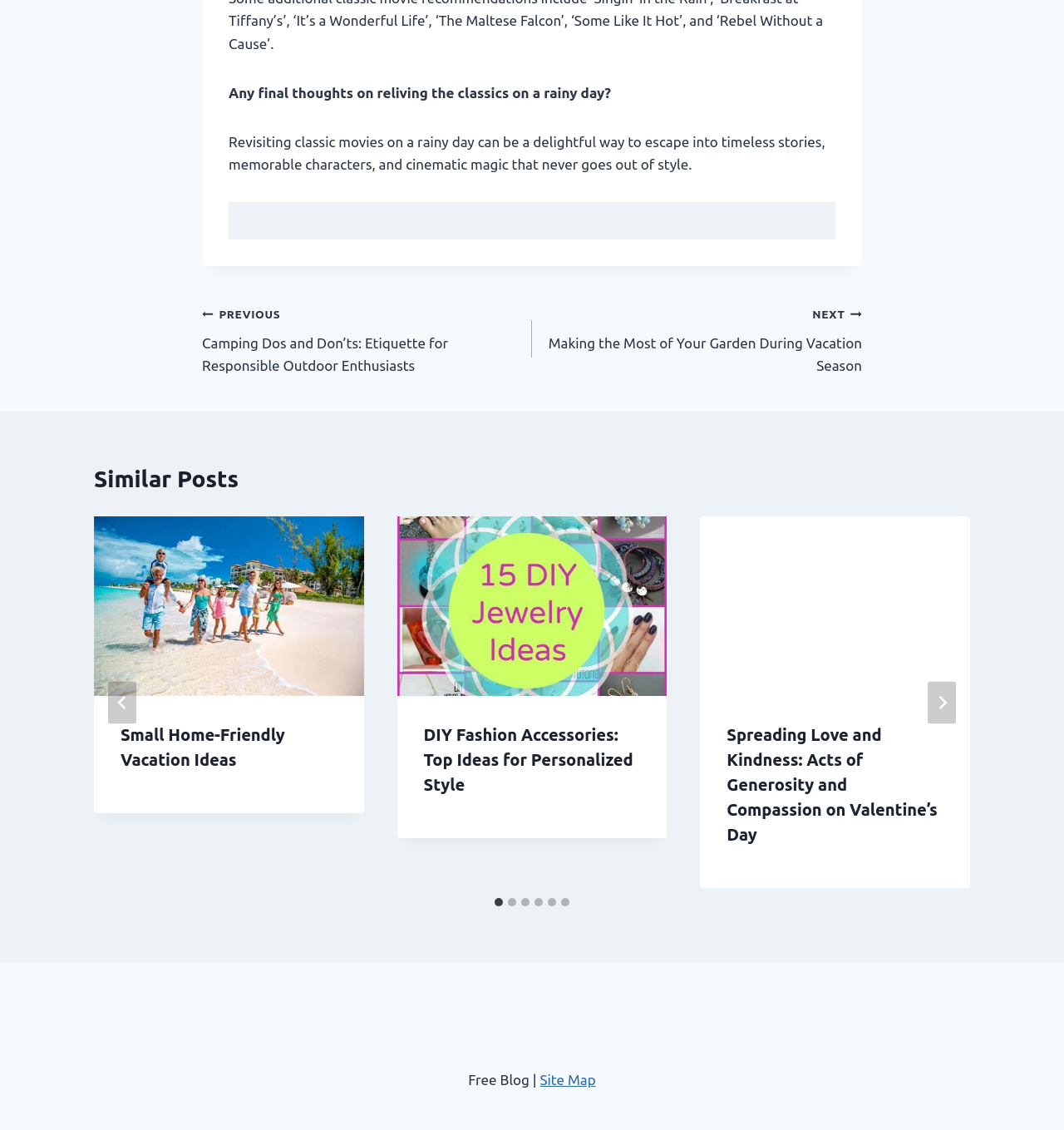Using the provided element description, identify the bounding box coordinates as (top-left x, top-left y, bottom-right x, bottom-right y). Ensure all values are between 0 and 1. Description: parent_node: Small Home-Friendly Vacation Ideas

[0.088, 0.457, 0.342, 0.616]